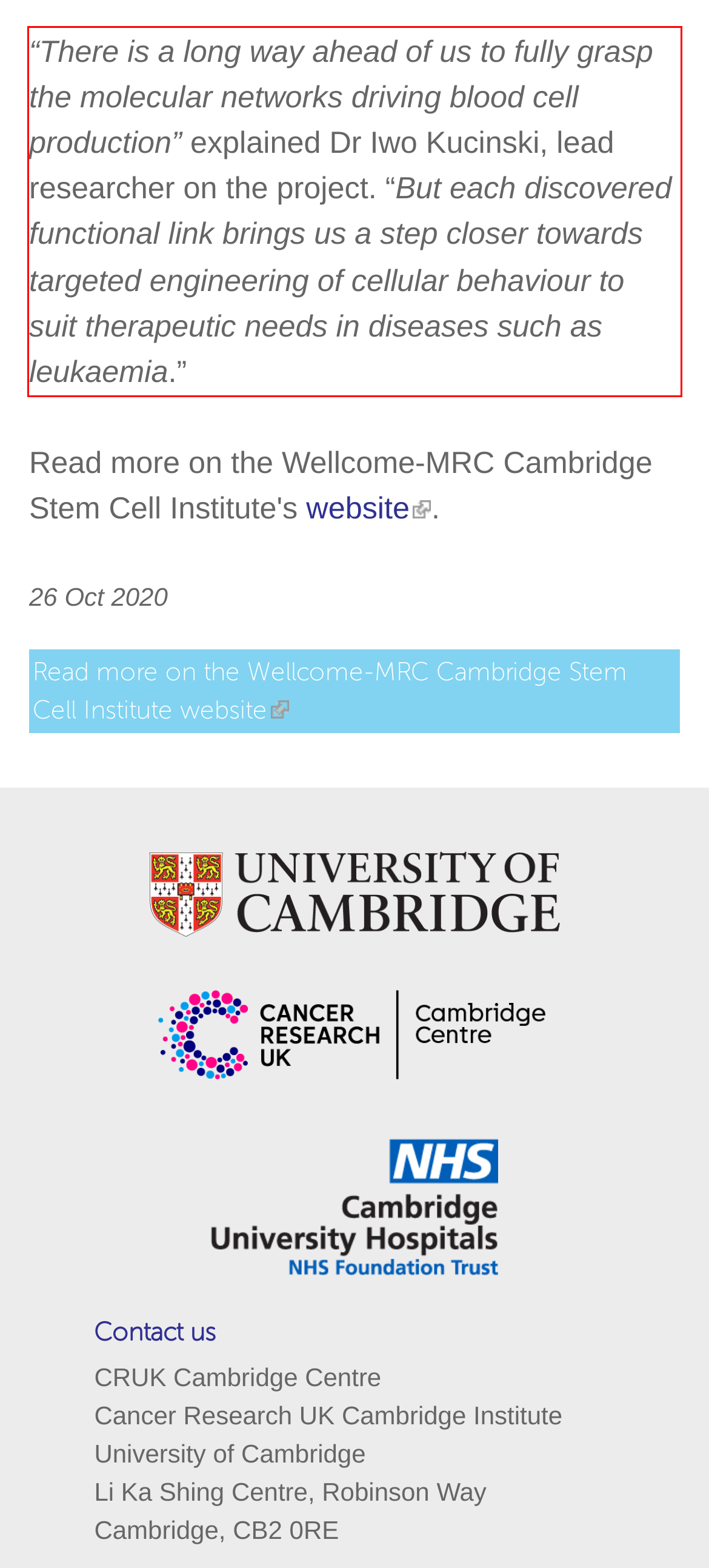Please look at the webpage screenshot and extract the text enclosed by the red bounding box.

“There is a long way ahead of us to fully grasp the molecular networks driving blood cell production” explained Dr Iwo Kucinski, lead researcher on the project. “But each discovered functional link brings us a step closer towards targeted engineering of cellular behaviour to suit therapeutic needs in diseases such as leukaemia.”